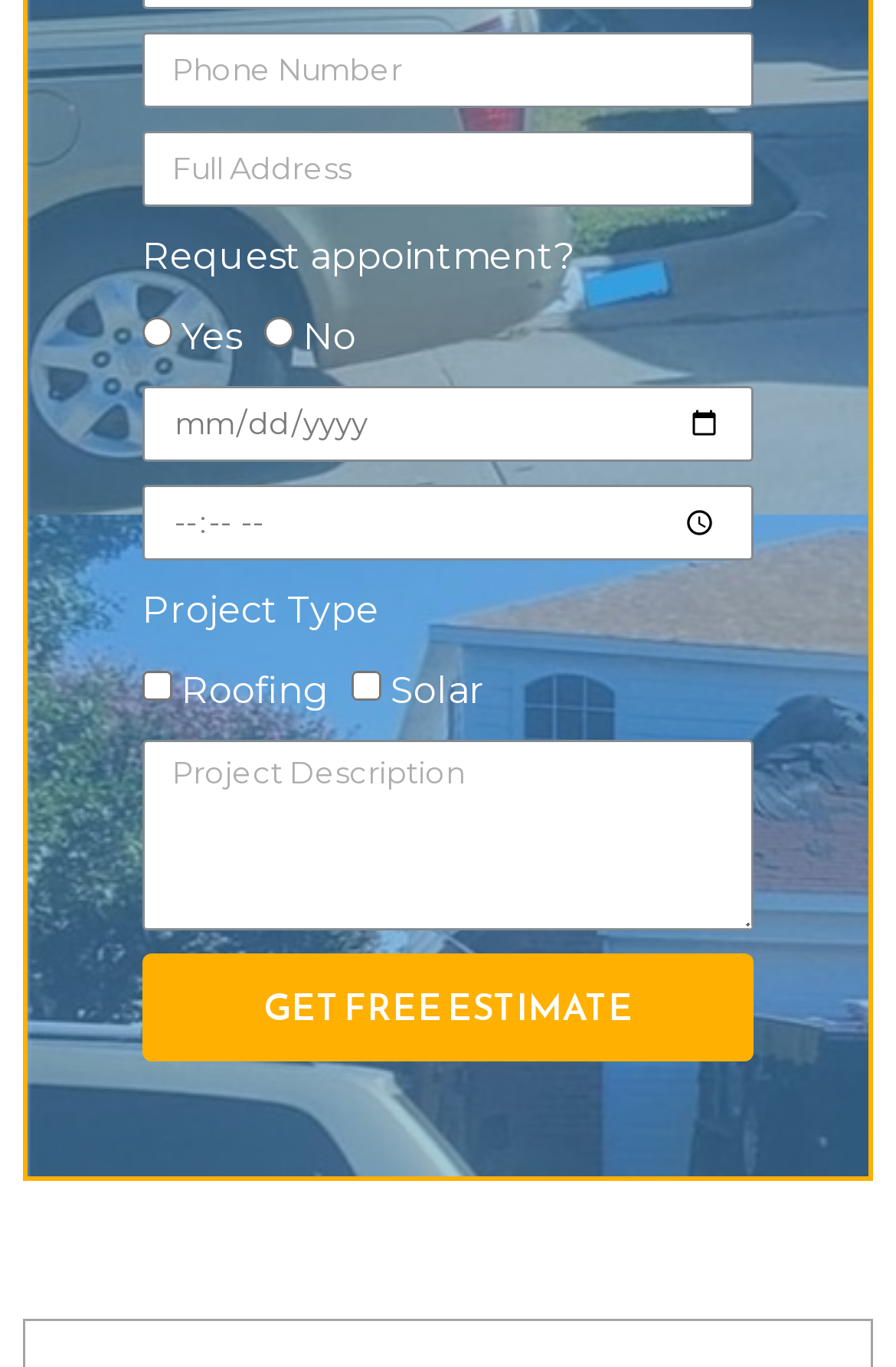How many project types can be selected?
Analyze the image and provide a thorough answer to the question.

The webpage contains two checkboxes labeled 'Roofing' and 'Solar', which are likely project types that the user can select. These checkboxes are located under the 'Project Type' label, indicating that the user can choose one or both of these options.